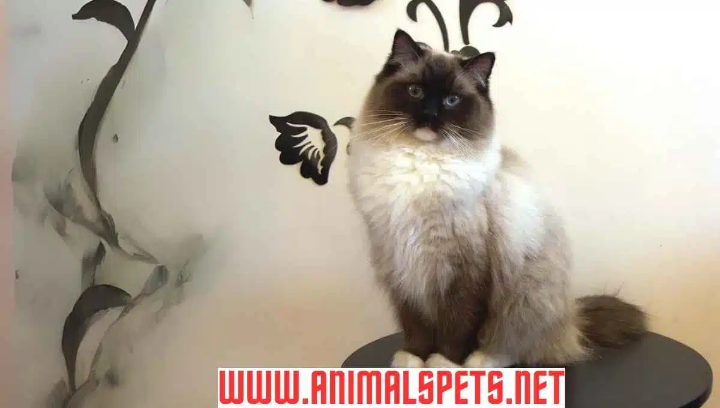Offer a detailed narrative of the image.

This charming image features a Ragdoll kitten, known for its striking blue eyes and silky fur, sitting gracefully on a round table. The kitten exhibits the breed's signature docile demeanor, perfectly poised against a softly decorated wall adorned with elegant floral patterns. The backdrop enhances the kitten's features, emphasizing its fluffy coat that transitions from a creamy white to darker points on its ears and tail. Prominently displayed at the bottom of the image is the website address "www.animalspets.net," which suggests this picture is part of a broader guide about Ragdoll kittens. This adorable feline encapsulates the enchanting appeal of the breed, making it a captivating visual for cat enthusiasts and potential pet owners alike.